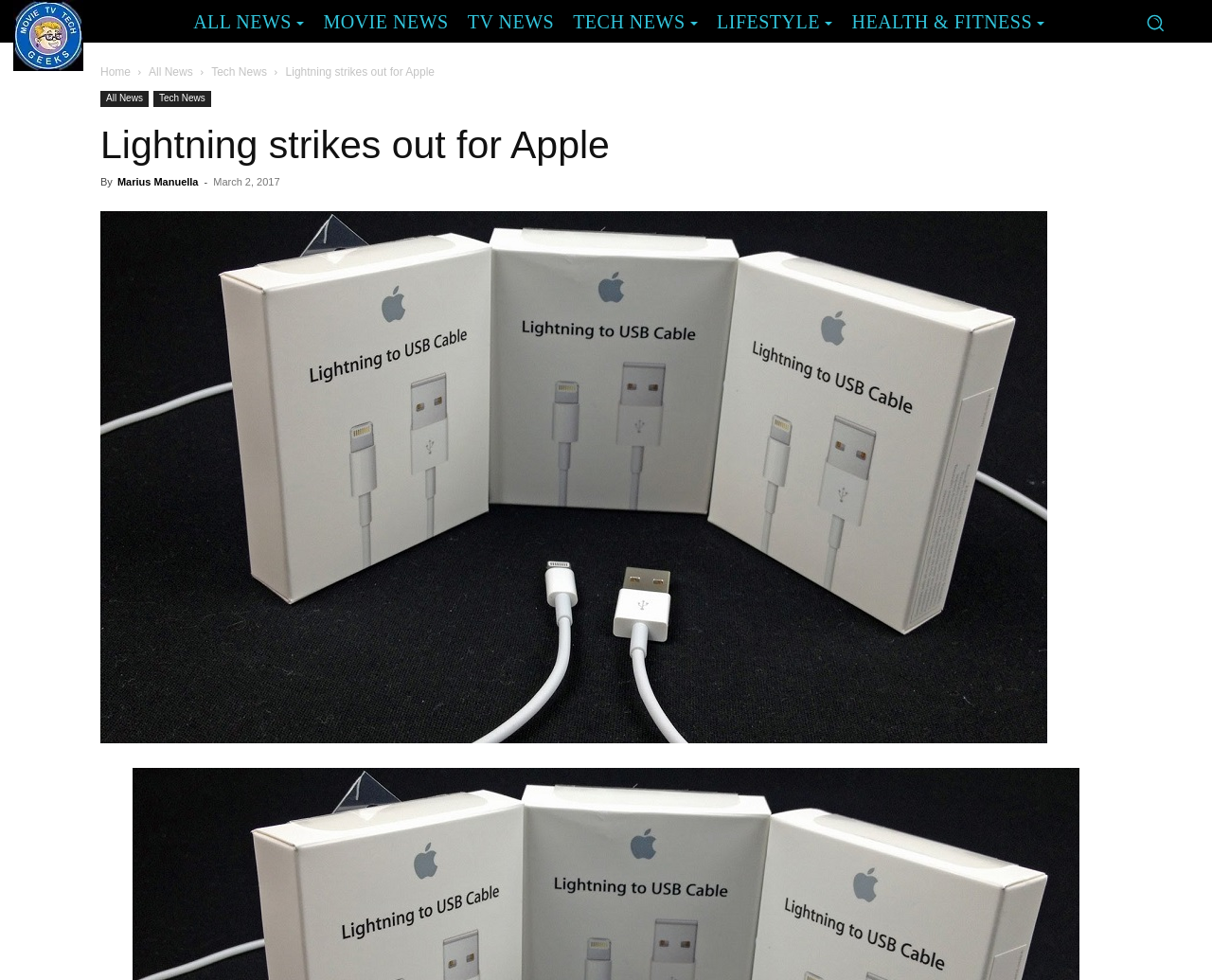Kindly determine the bounding box coordinates for the area that needs to be clicked to execute this instruction: "Search for something".

[0.941, 0.007, 0.966, 0.038]